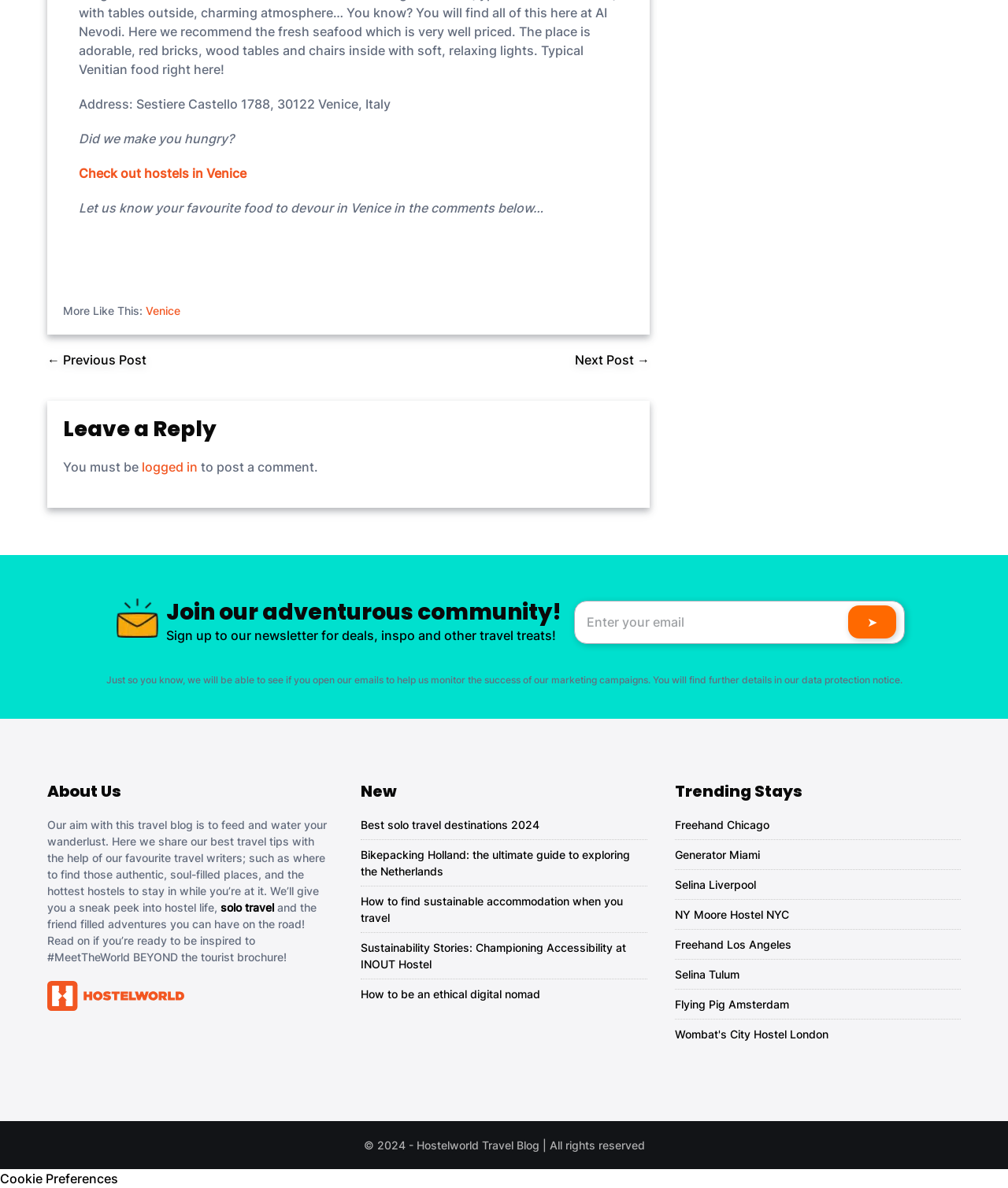Locate the bounding box coordinates of the element to click to perform the following action: 'Check out hostels in Venice'. The coordinates should be given as four float values between 0 and 1, in the form of [left, top, right, bottom].

[0.078, 0.139, 0.245, 0.152]